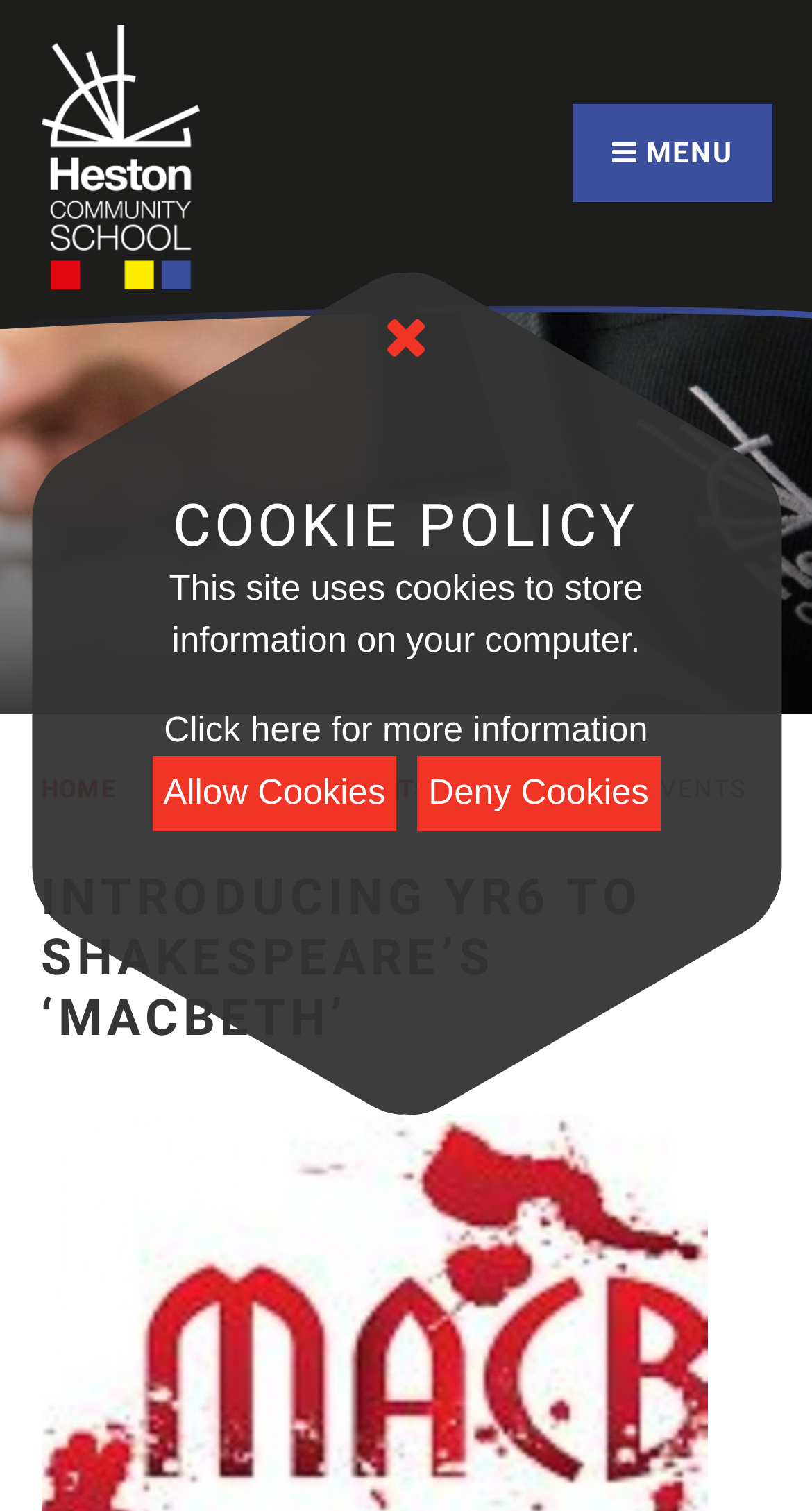Construct a thorough caption encompassing all aspects of the webpage.

The webpage is about Heston Community School's introduction to Shakespeare's 'Macbeth' for Year 6 students. At the top left corner, there is a link to skip to the content, followed by a link to the school's homepage with an accompanying image of the school's logo. On the top right corner, there is a button to toggle the mobile menu, which has the text "MENU" and "CLOSE" when hovered over.

Below the top navigation bar, there are two horizontal images that span the entire width of the page. Underneath these images, there are three links: "HOME", "NEWS & EVENTS", and another "NEWS & EVENTS" link, which are evenly spaced across the page.

The main content of the page is headed by a large title "INTRODUCING YR6 TO SHAKESPEARE’S ‘MACBETH’", which takes up most of the page's width. Below this title, there is a smaller heading "COOKIE POLICY" and an article that explains the site's cookie policy. The article contains a paragraph of text, a link to more information, and two buttons to allow or deny cookies.

On the right side of the page, there is a small button with a search icon. Overall, the page has a simple and organized layout, with clear headings and concise text.